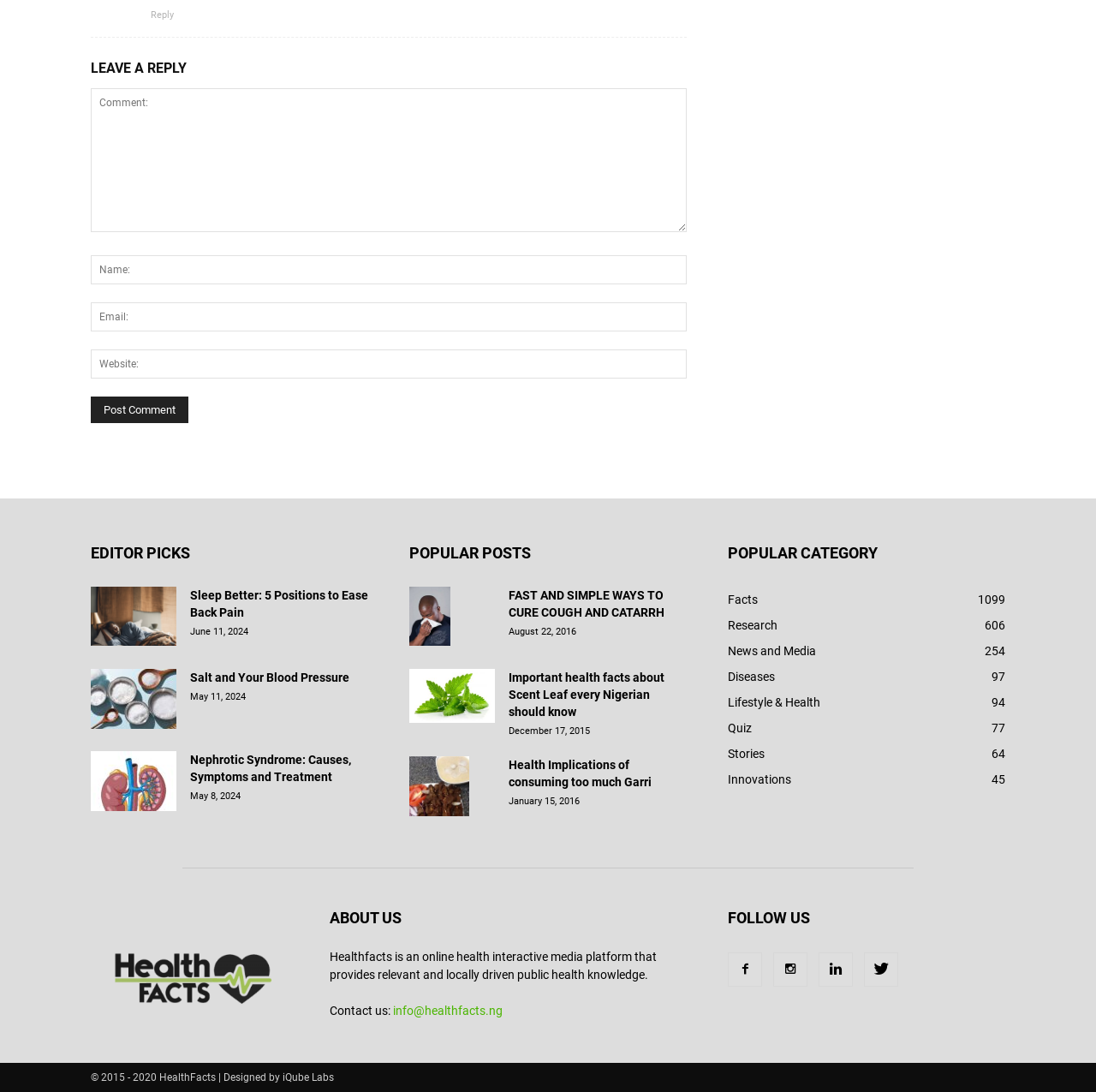Pinpoint the bounding box coordinates of the clickable element needed to complete the instruction: "Read about back pain". The coordinates should be provided as four float numbers between 0 and 1: [left, top, right, bottom].

[0.083, 0.537, 0.161, 0.591]